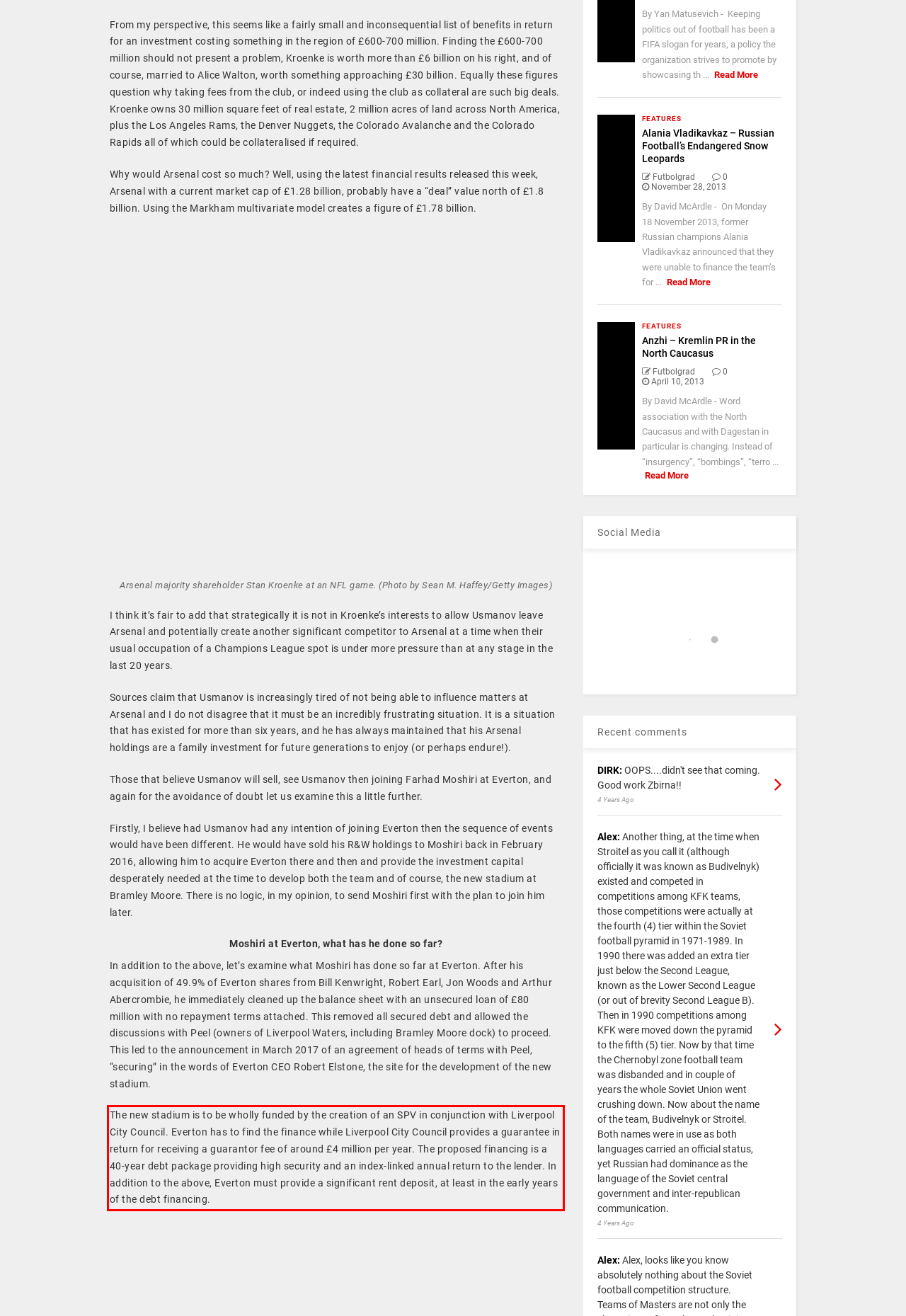Identify the text inside the red bounding box in the provided webpage screenshot and transcribe it.

The new stadium is to be wholly funded by the creation of an SPV in conjunction with Liverpool City Council. Everton has to find the finance while Liverpool City Council provides a guarantee in return for receiving a guarantor fee of around £4 million per year. The proposed financing is a 40-year debt package providing high security and an index-linked annual return to the lender. In addition to the above, Everton must provide a significant rent deposit, at least in the early years of the debt financing.